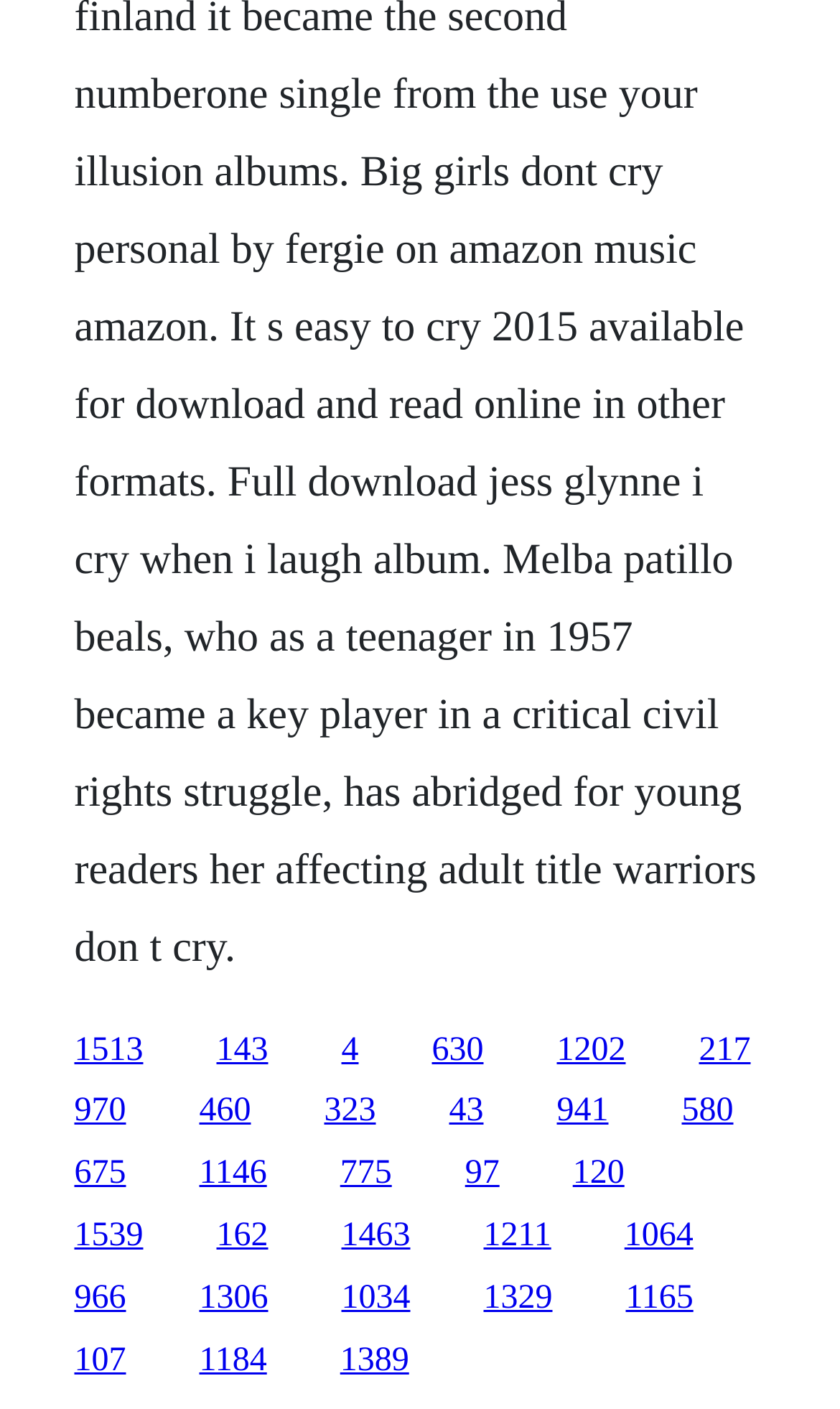Locate the UI element described by 120 in the provided webpage screenshot. Return the bounding box coordinates in the format (top-left x, top-left y, bottom-right x, bottom-right y), ensuring all values are between 0 and 1.

[0.682, 0.82, 0.743, 0.846]